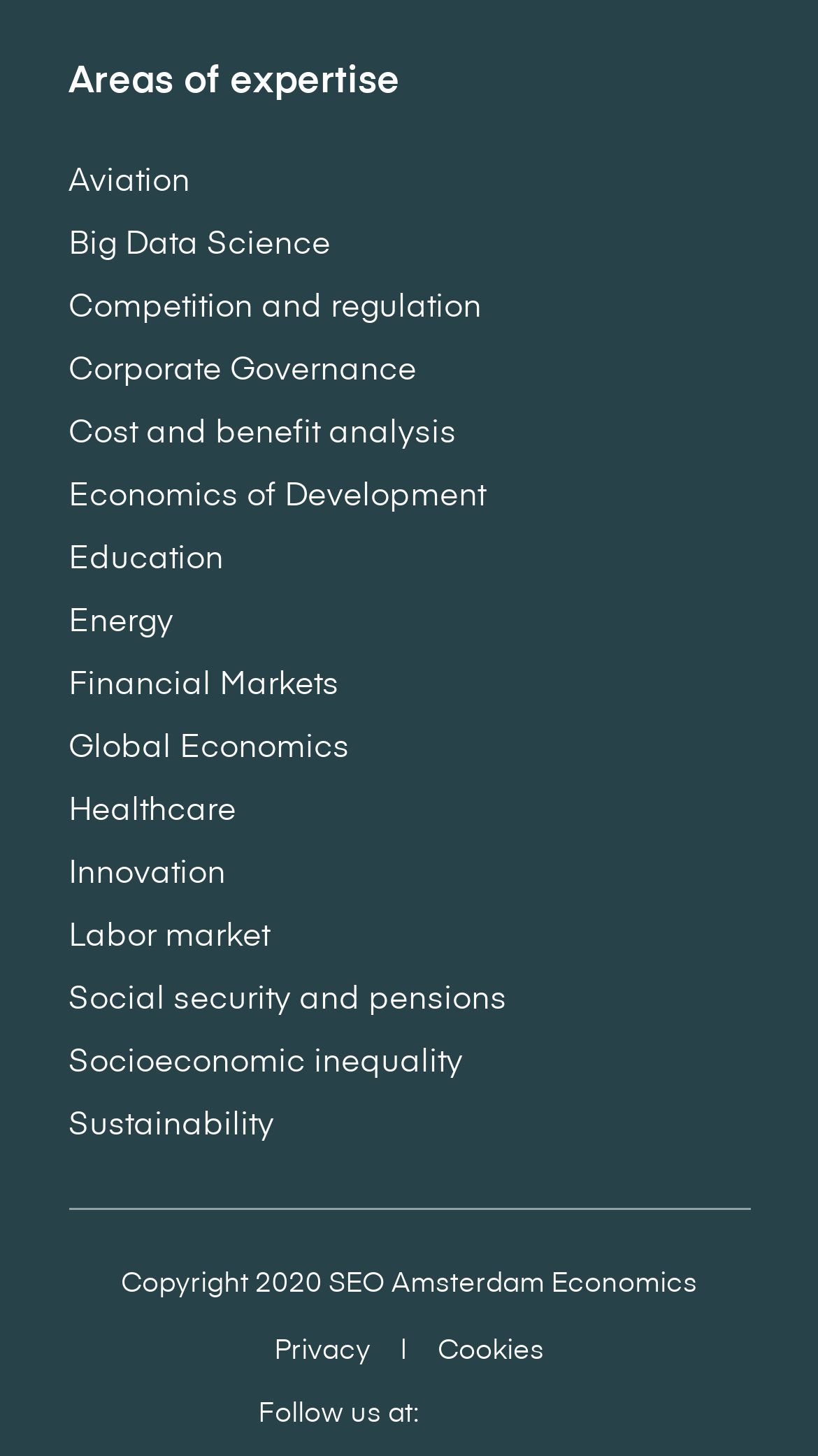Please identify the bounding box coordinates of the area that needs to be clicked to follow this instruction: "Click on Twitter".

[0.546, 0.958, 0.61, 0.982]